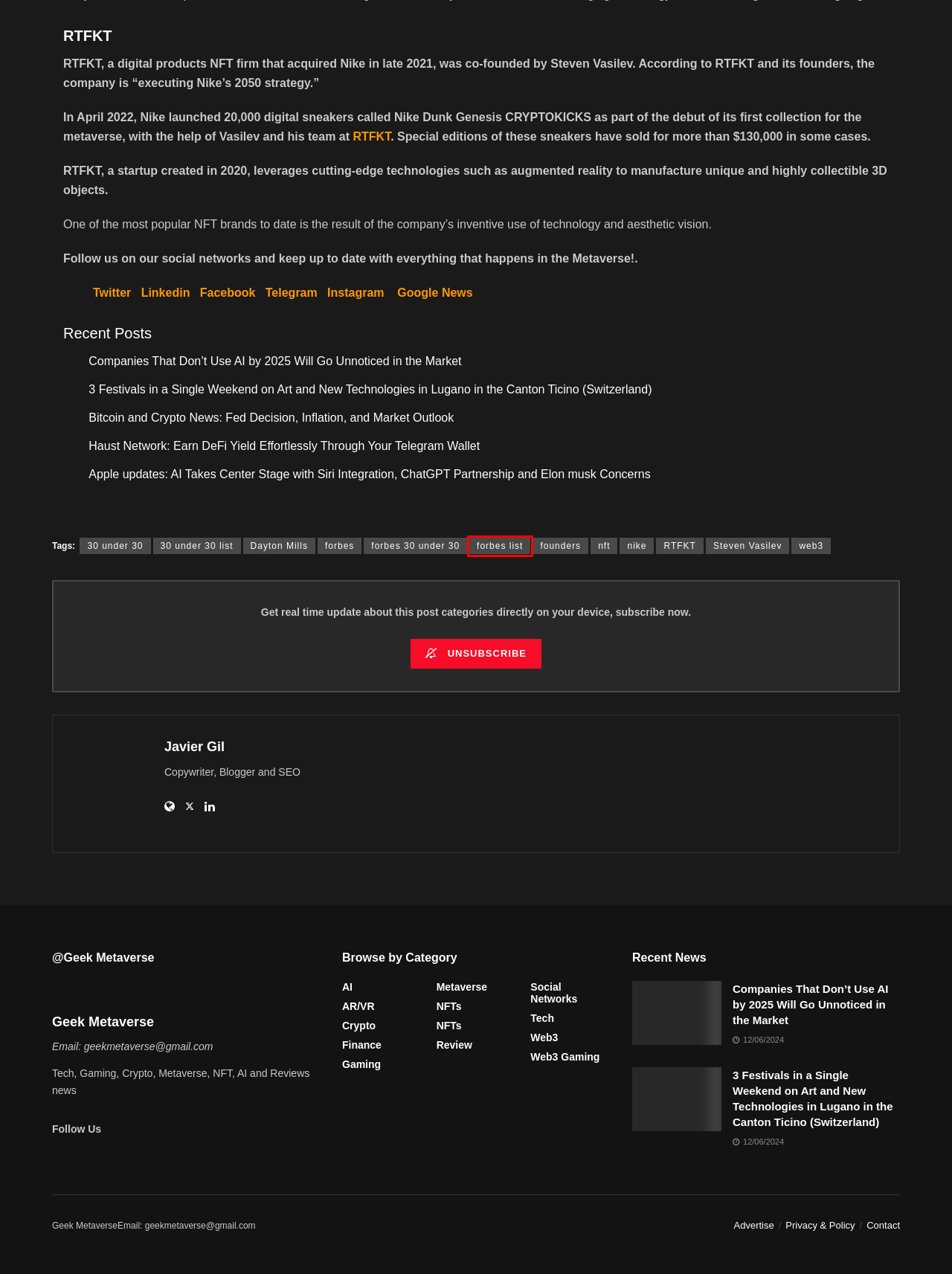Given a screenshot of a webpage featuring a red bounding box, identify the best matching webpage description for the new page after the element within the red box is clicked. Here are the options:
A. Dayton Mills Archives - Geek Metaverse News
B. forbes list Archives - Geek Metaverse News
C. Social Networks Archives - Geek Metaverse News
D. RTFKT Archives - Geek Metaverse News
E. Bitcoin and Crypto News: Fed Decision, Inflation, and Market Outlook - Geek Metaverse News
F. Steven Vasilev Archives - Geek Metaverse News
G. Web3 Gaming Archives - Geek Metaverse News
H. web3 Archives - Geek Metaverse News

B